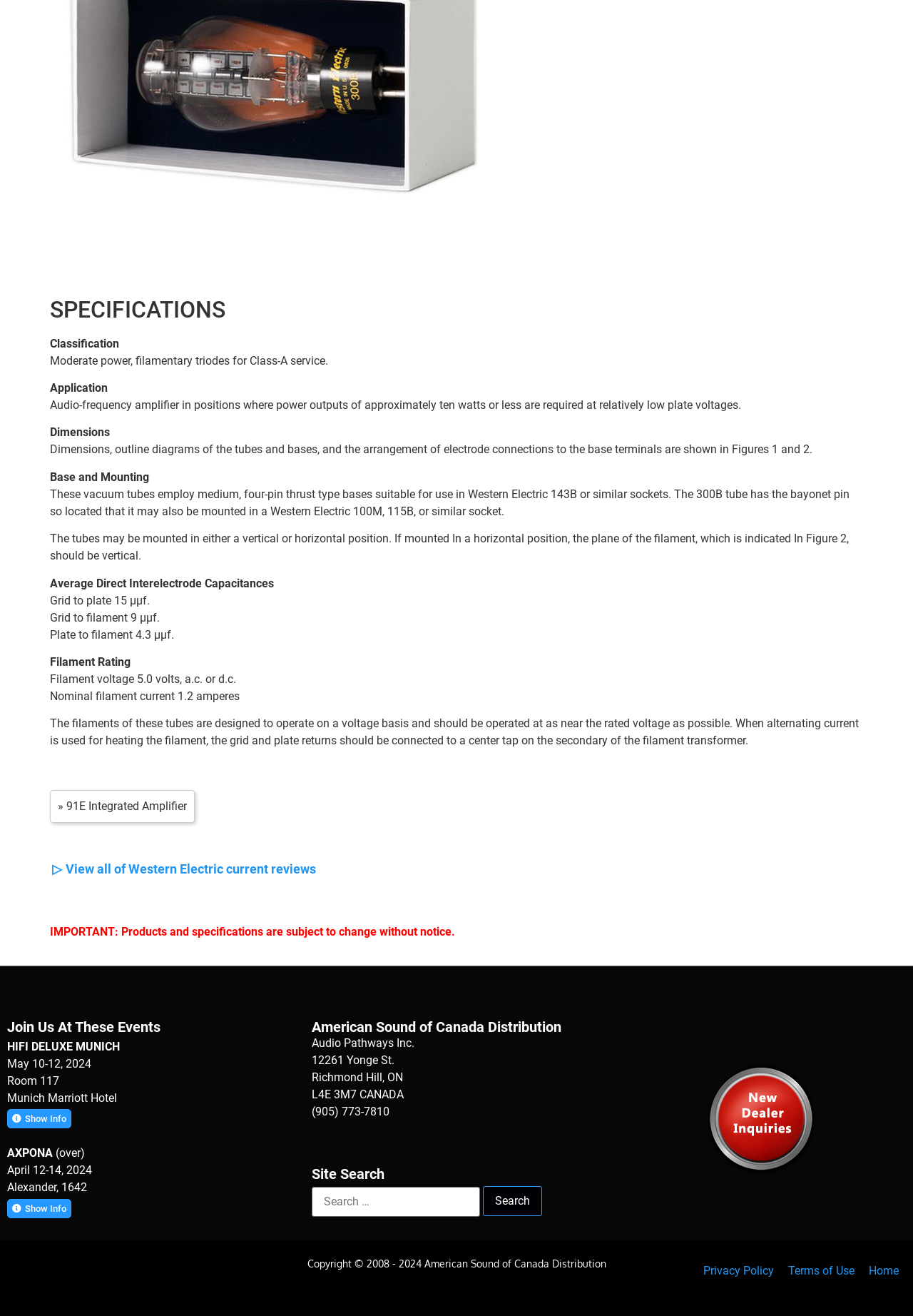Please determine the bounding box coordinates for the element with the description: "» 91E Integrated Amplifier".

[0.063, 0.607, 0.205, 0.618]